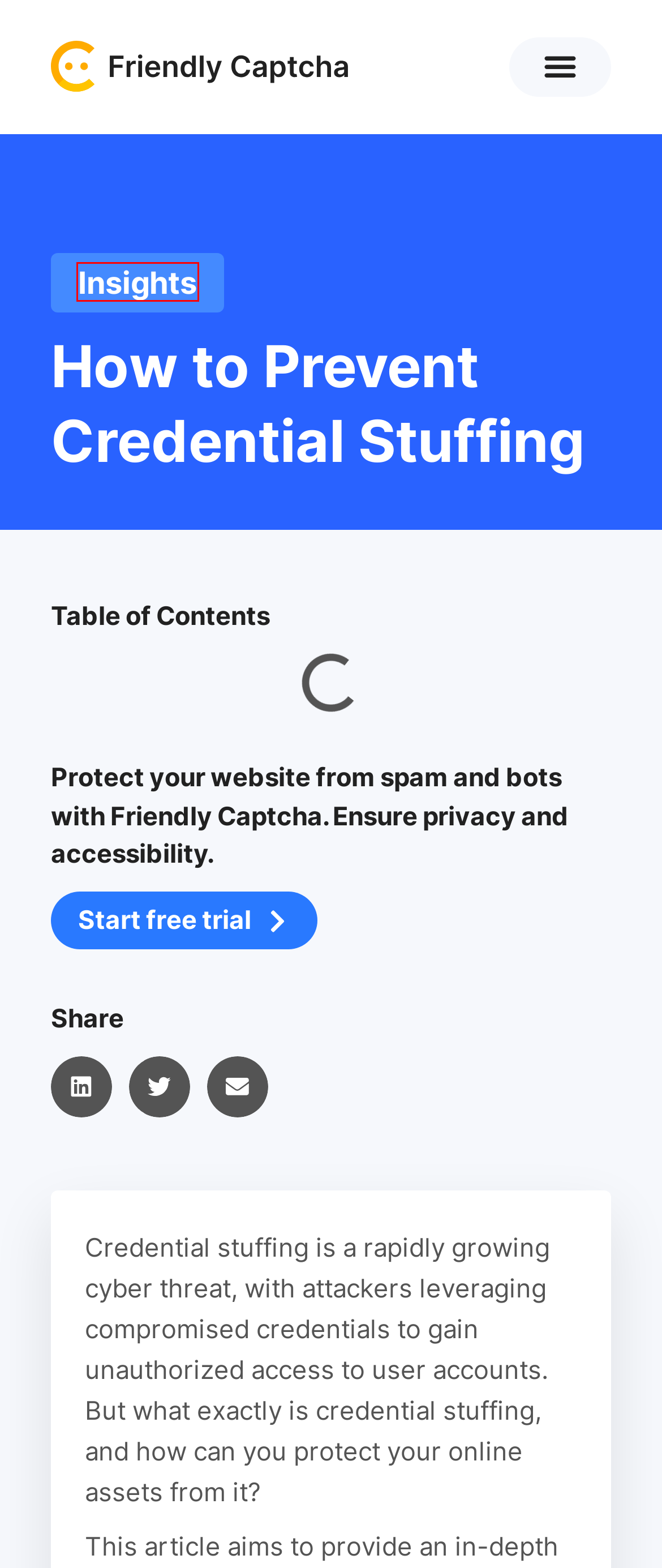You are provided with a screenshot of a webpage that includes a red rectangle bounding box. Please choose the most appropriate webpage description that matches the new webpage after clicking the element within the red bounding box. Here are the candidates:
A. reCAPTCHA & GDPR: How to Stay Compliant With GDPR
B. Insights - Friendly Captcha
C. Company - Friendly Captcha
D. hCAPTCHA vs reCAPTCHA vs Friendly Captcha for Bot Protection
E. GDPR-Compliant Captcha - Friendly Captcha
F. Learning Center - Friendly Captcha
G. Cybersecurity Wiki - Friendly Captcha
H. Signup - Friendly Captcha

B